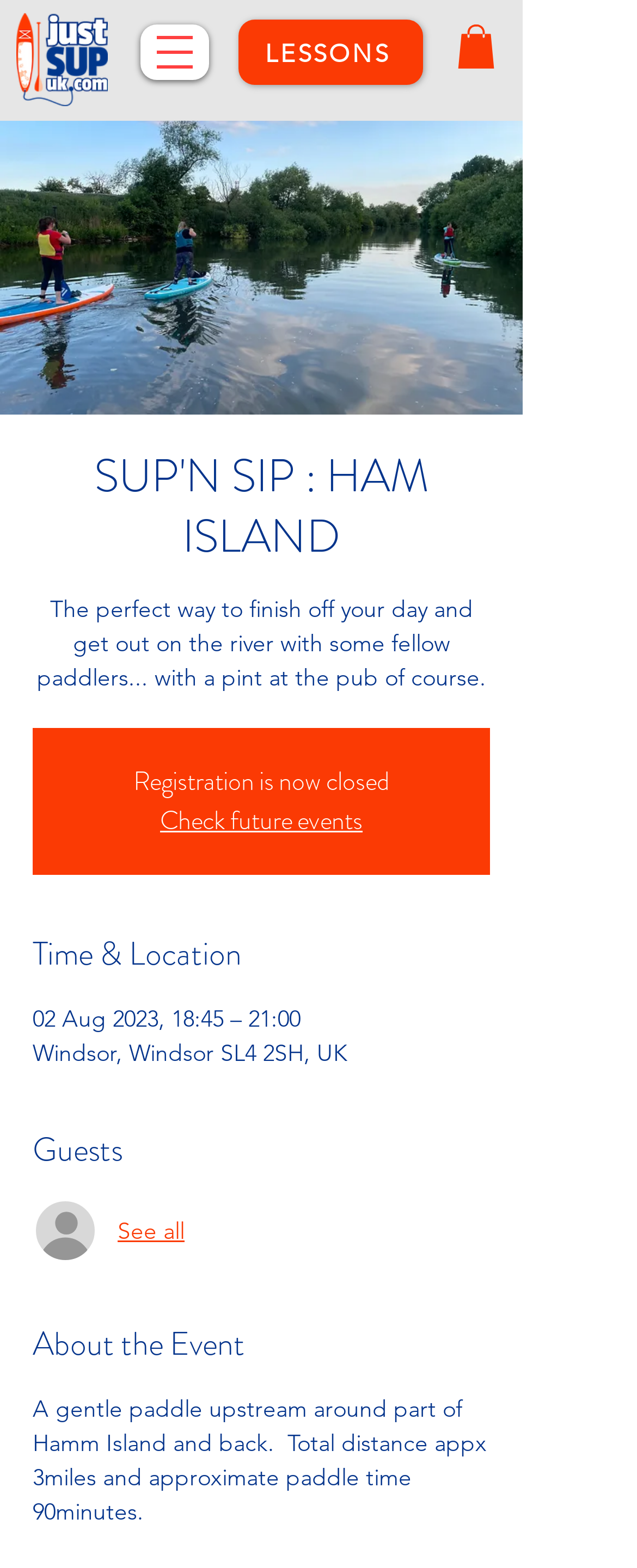Locate the headline of the webpage and generate its content.

SUP'N SIP : HAM ISLAND